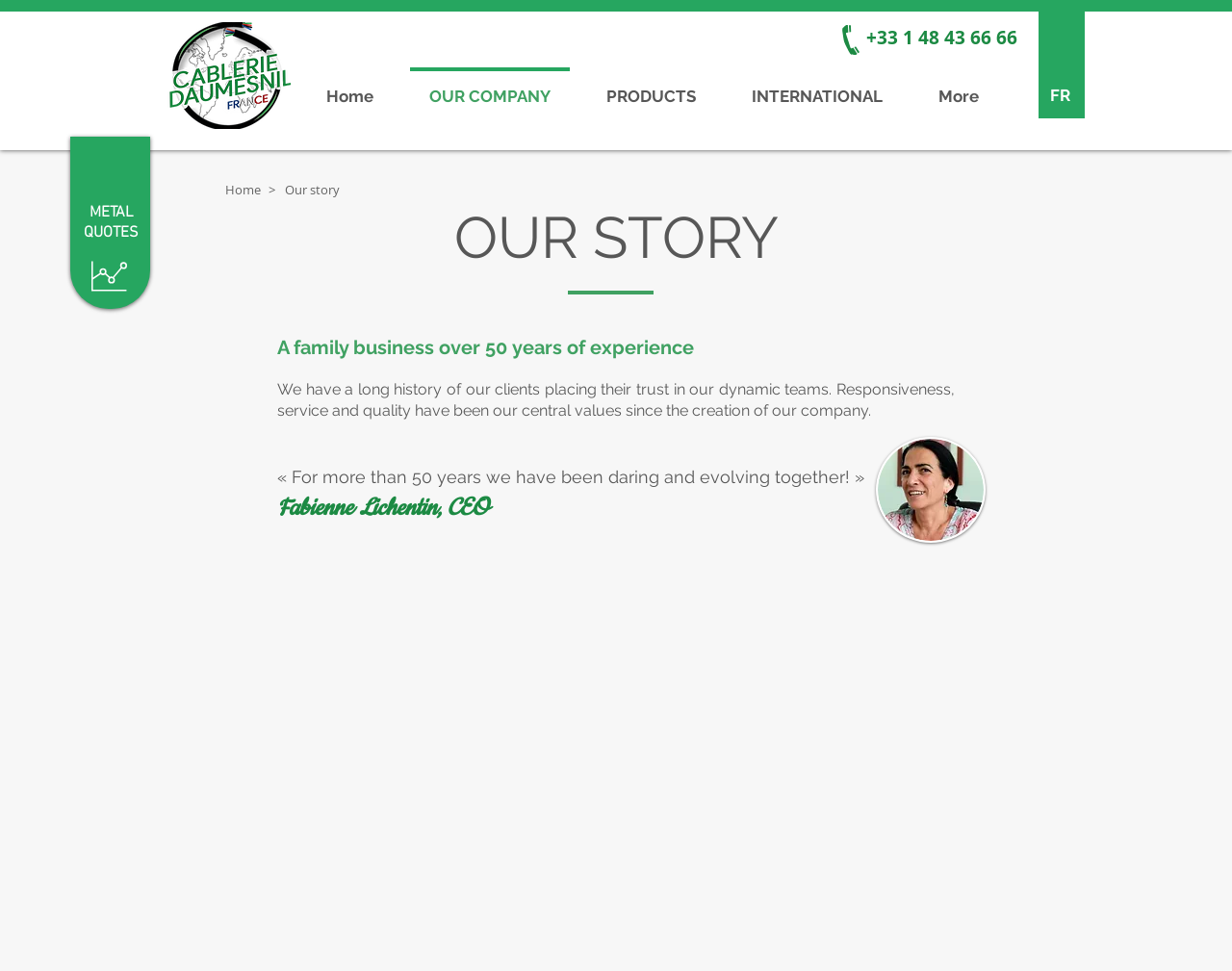Determine the coordinates of the bounding box for the clickable area needed to execute this instruction: "Go to Home page".

[0.242, 0.069, 0.326, 0.111]